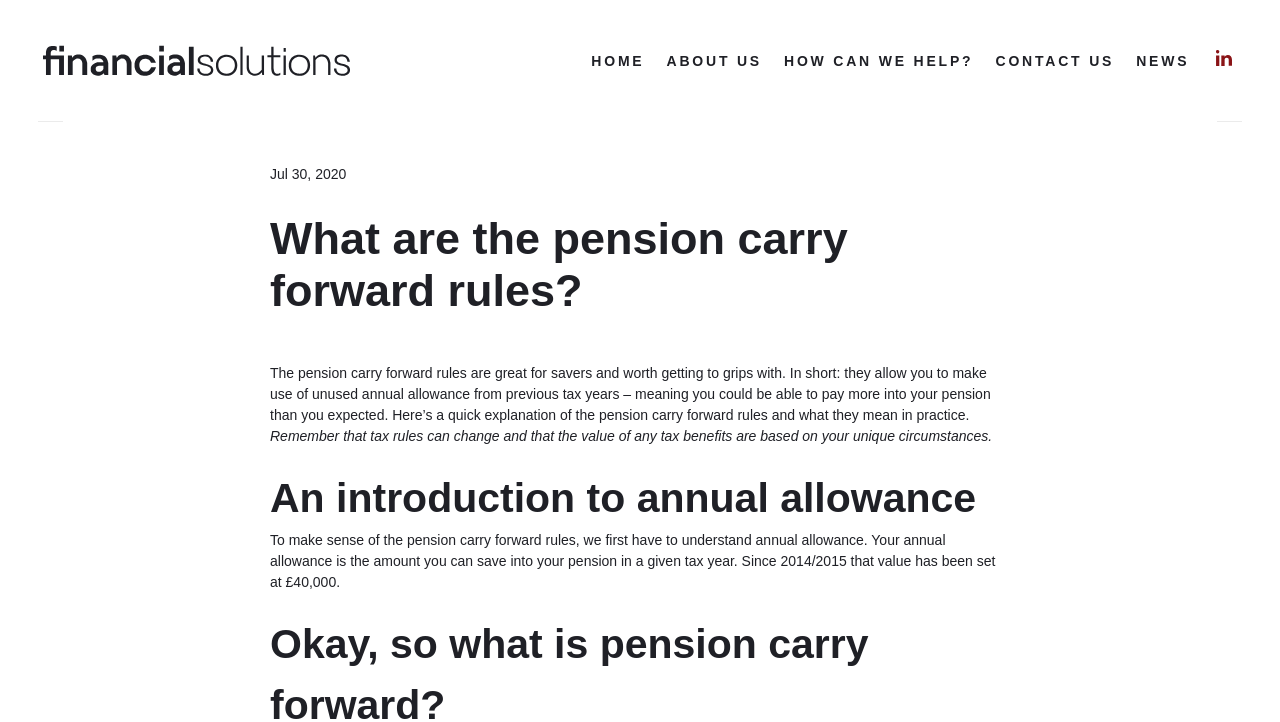Identify and extract the heading text of the webpage.

What are the pension carry forward rules?